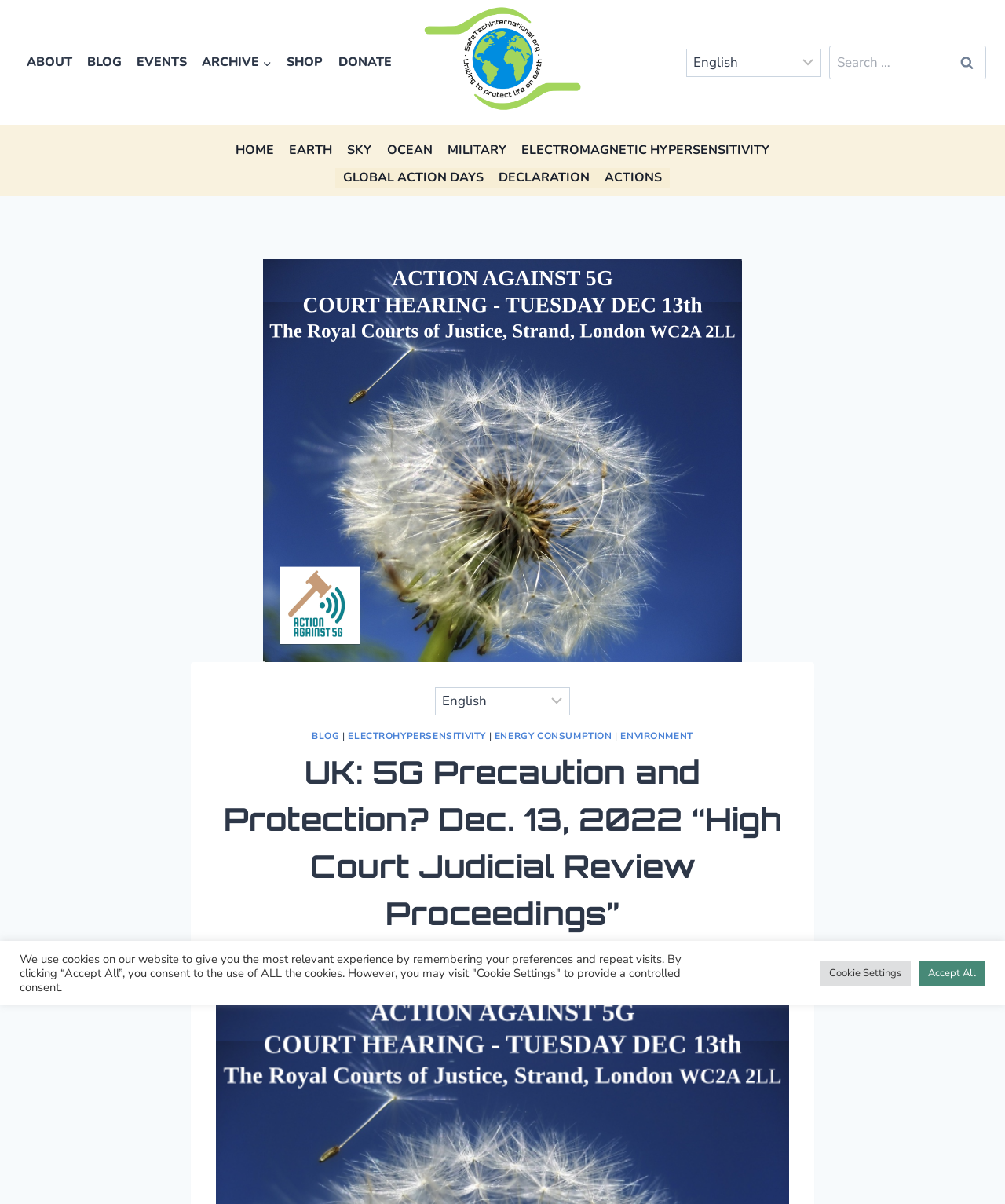What is the purpose of the search box?
Look at the image and provide a detailed response to the question.

The search box is located at the top-right corner of the webpage, and it allows users to search for specific content within the website. This can be inferred from the placeholder text 'Search for:' and the search button next to it.